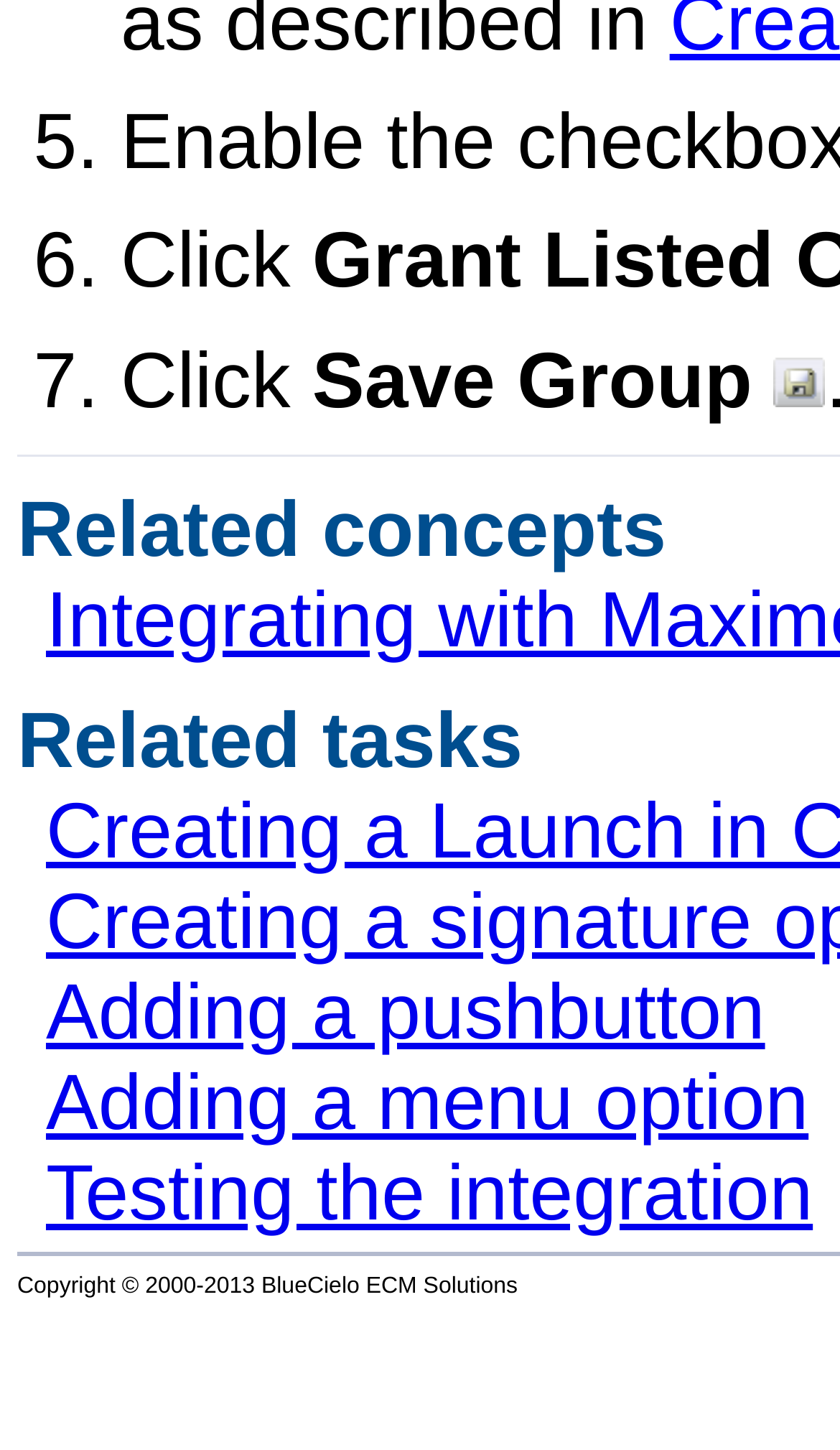What is the first list marker?
Refer to the screenshot and answer in one word or phrase.

5.